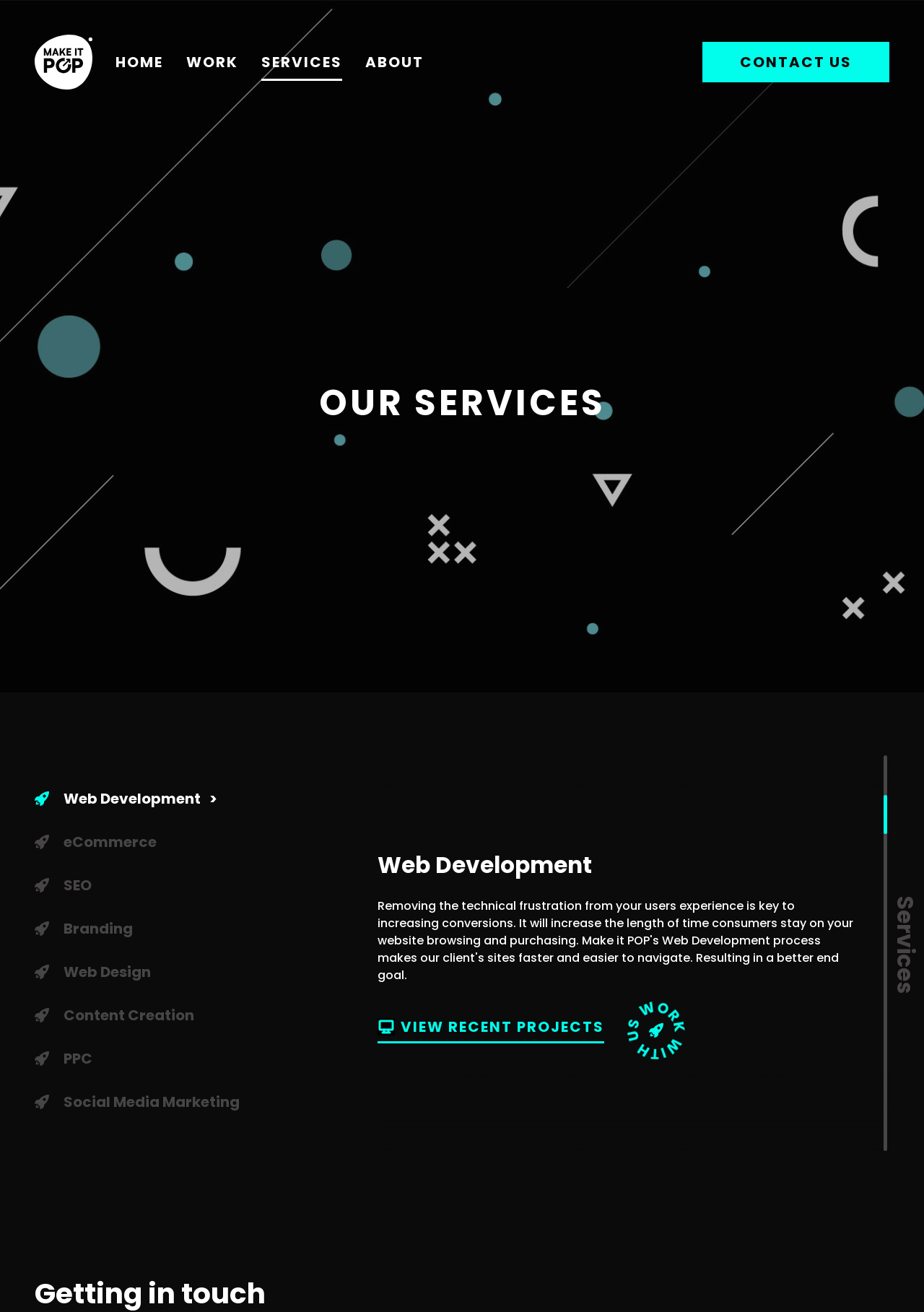How many links are there in the navigation menu?
Please utilize the information in the image to give a detailed response to the question.

I counted the number of links under the 'Primary' navigation menu, and there are 5 links: 'HOME', 'WORK', 'SERVICES', 'ABOUT', and 'CONTACT US'.